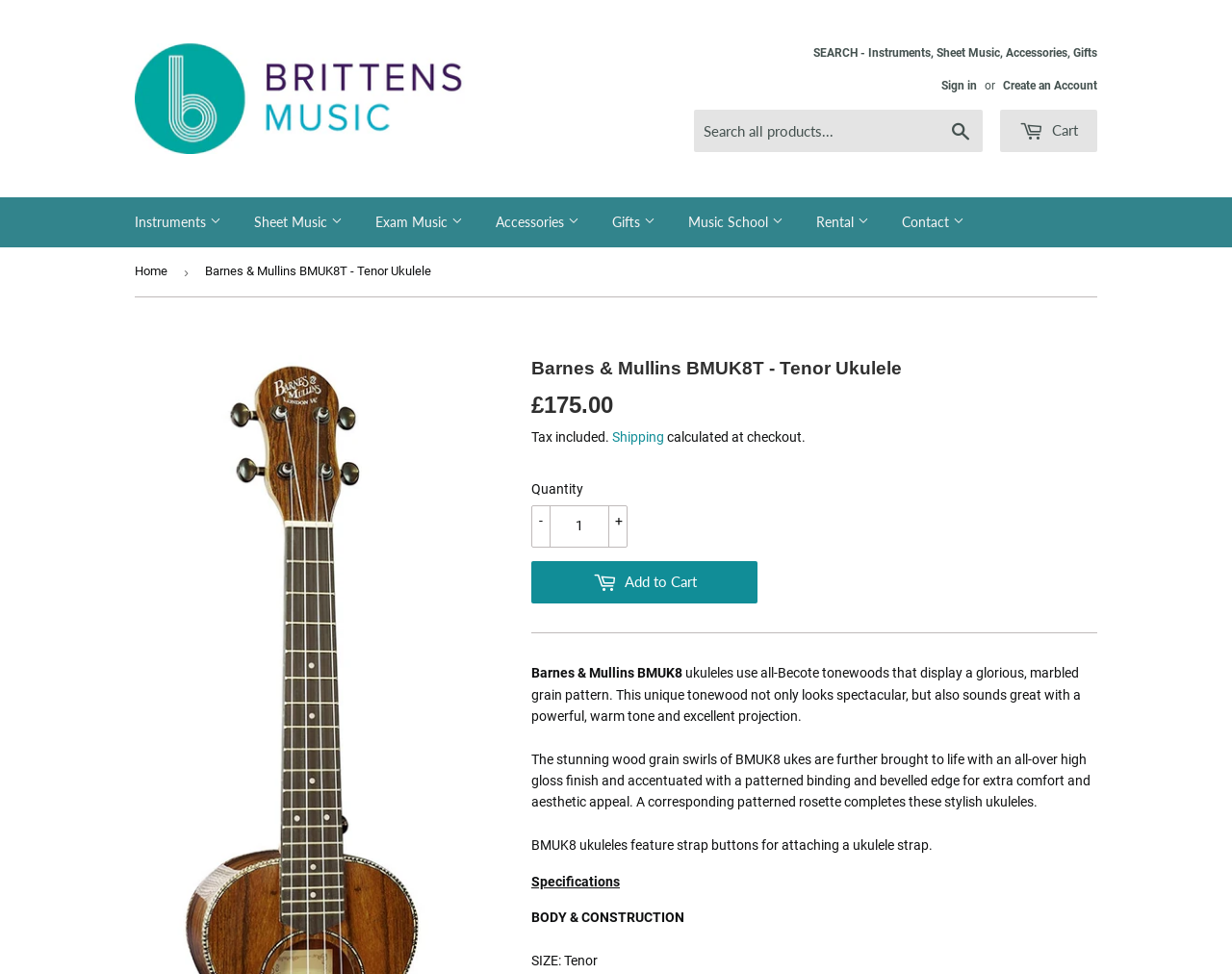Please provide a comprehensive answer to the question based on the screenshot: What is the purpose of the 'Create an Account' link?

The 'Create an Account' link is likely intended for users to create a personal account on the website, allowing them to access specific features or services.